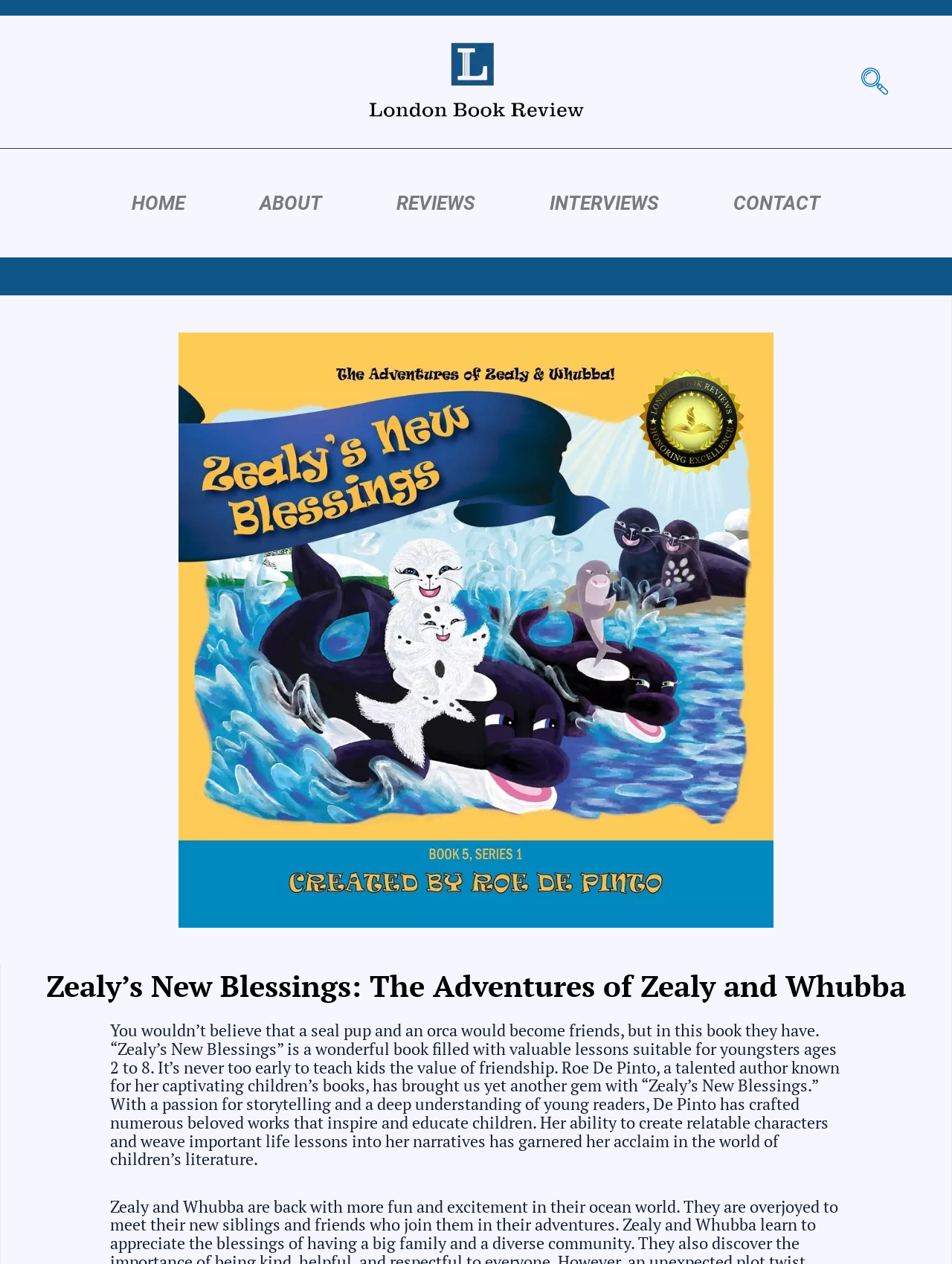Who is the author of the book?
Please provide a full and detailed response to the question.

The StaticText element mentions that Roe De Pinto is the talented author known for her captivating children’s books, which implies that she is the author of the book 'Zealy’s New Blessings'.